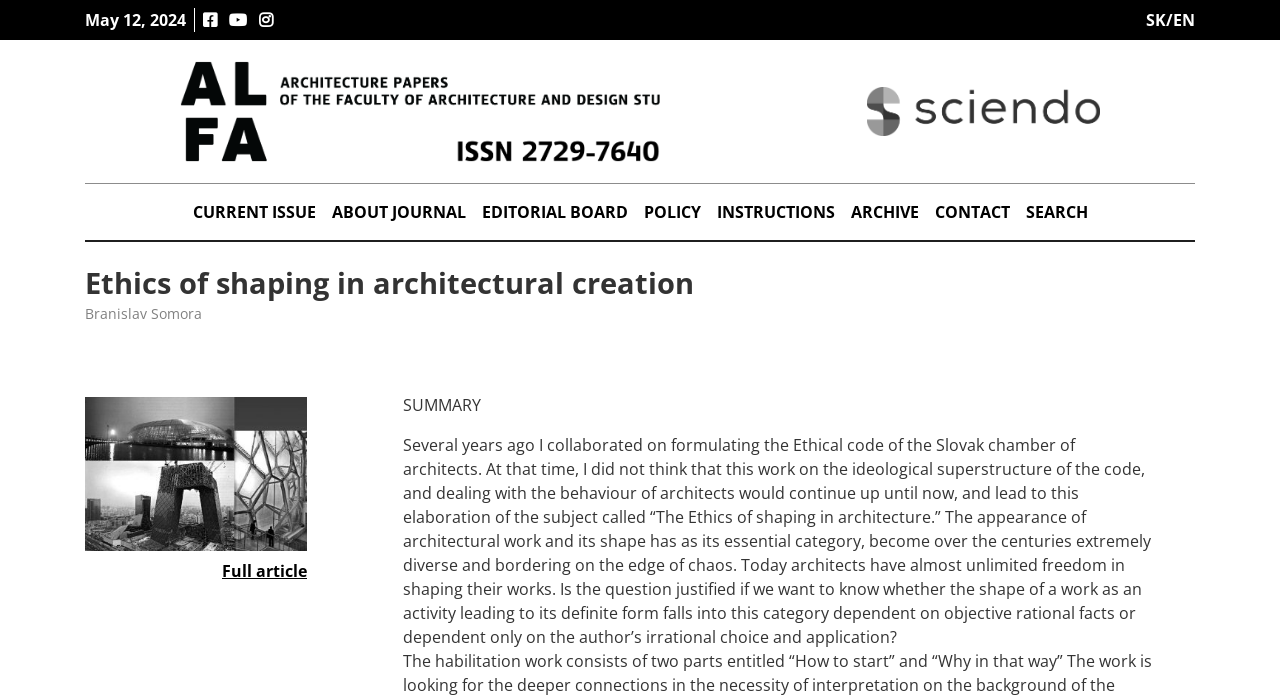What is the title of the article?
Give a single word or phrase as your answer by examining the image.

Ethics of shaping in architectural creation